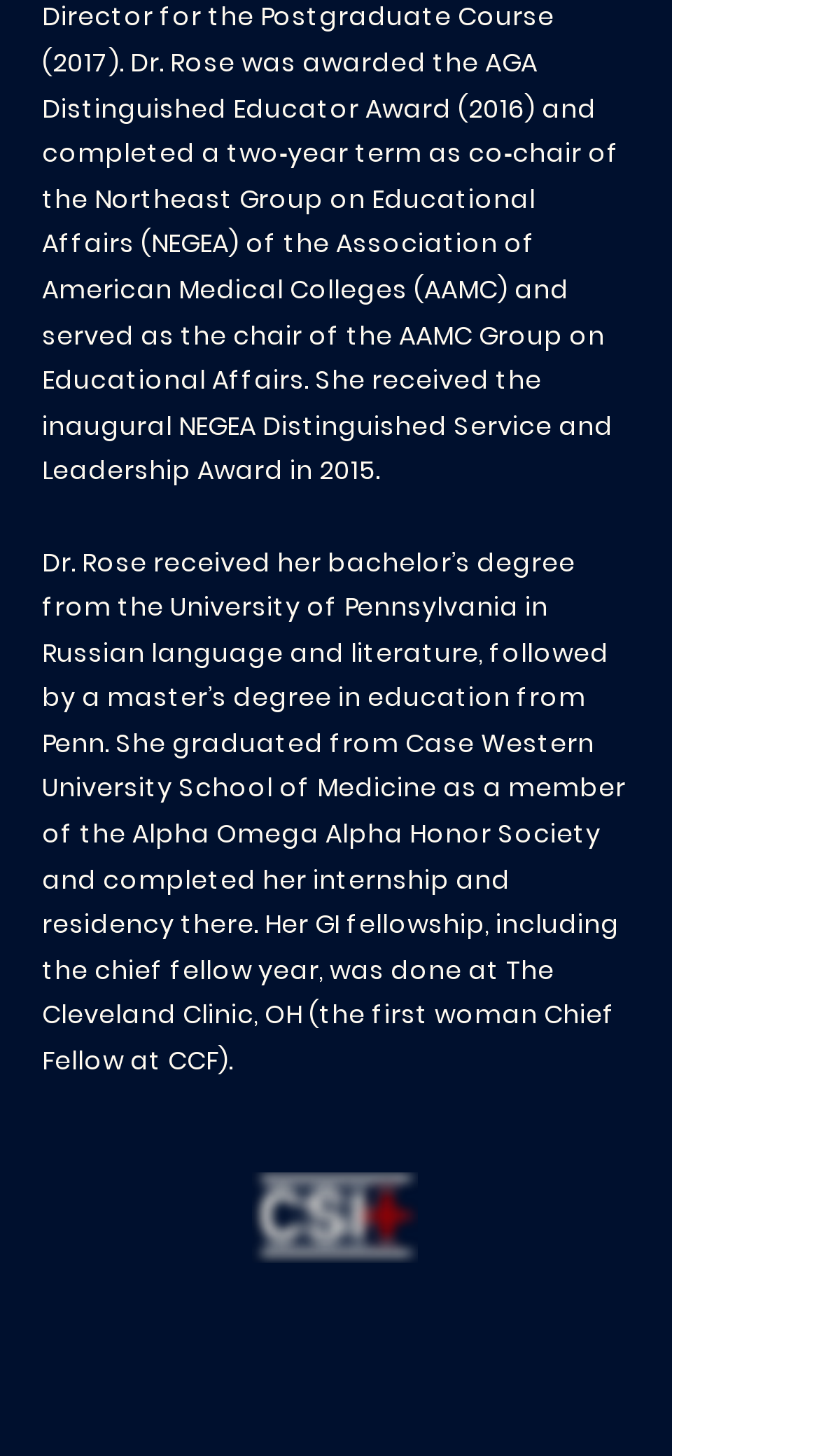Using the details from the image, please elaborate on the following question: What is Dr. Rose's educational background?

According to the StaticText element with bounding box coordinates [0.051, 0.373, 0.764, 0.74], Dr. Rose received her bachelor's degree from the University of Pennsylvania in Russian language and literature, followed by a master's degree in education from Penn, and then graduated from Case Western University School of Medicine.